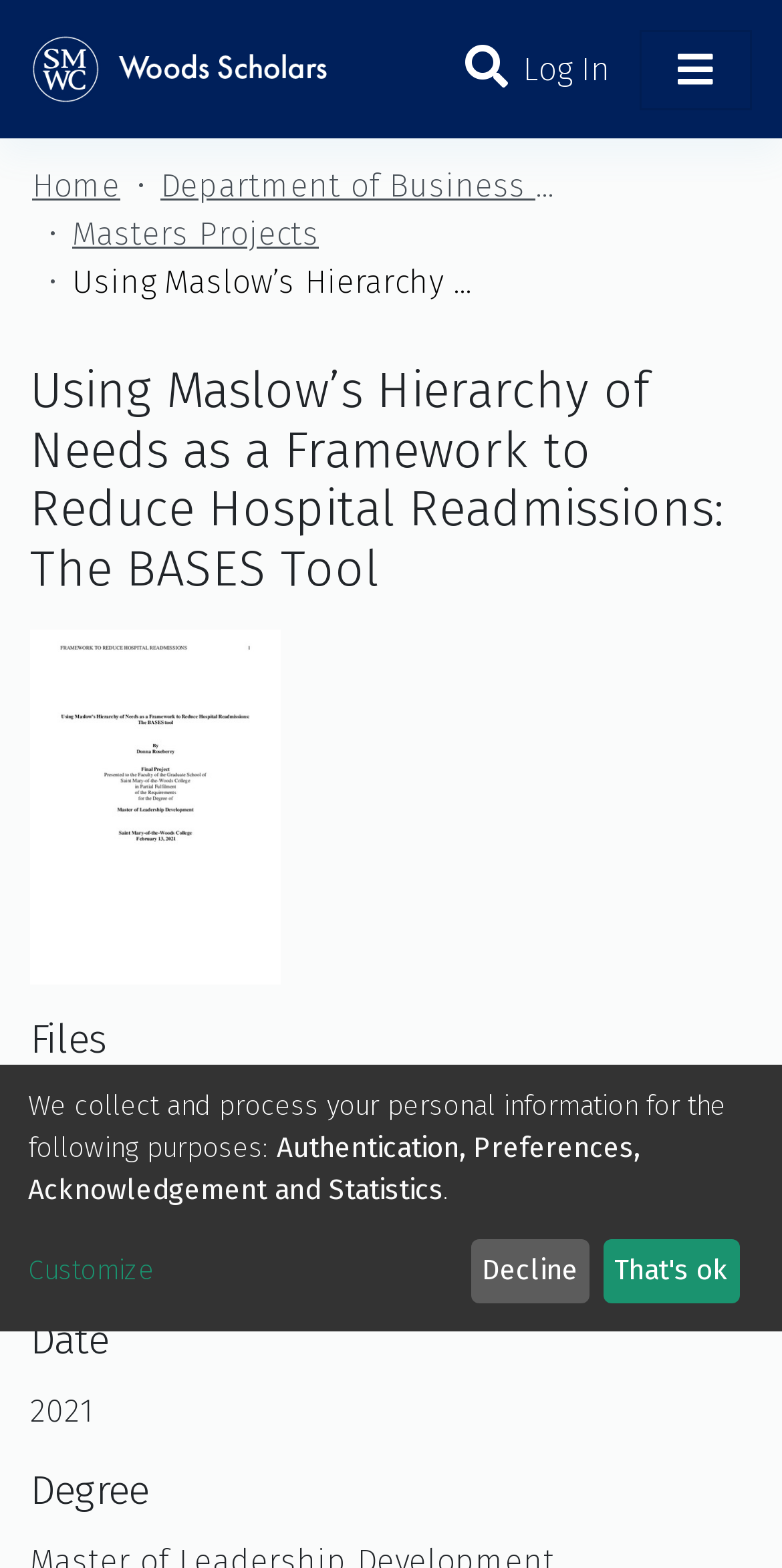What is the size of the downloadable file?
Using the image, provide a detailed and thorough answer to the question.

I found the answer by looking at the link labeled 'Roseberry, 2021.pdf (1.04 MB)' on the webpage, which indicates the file size.